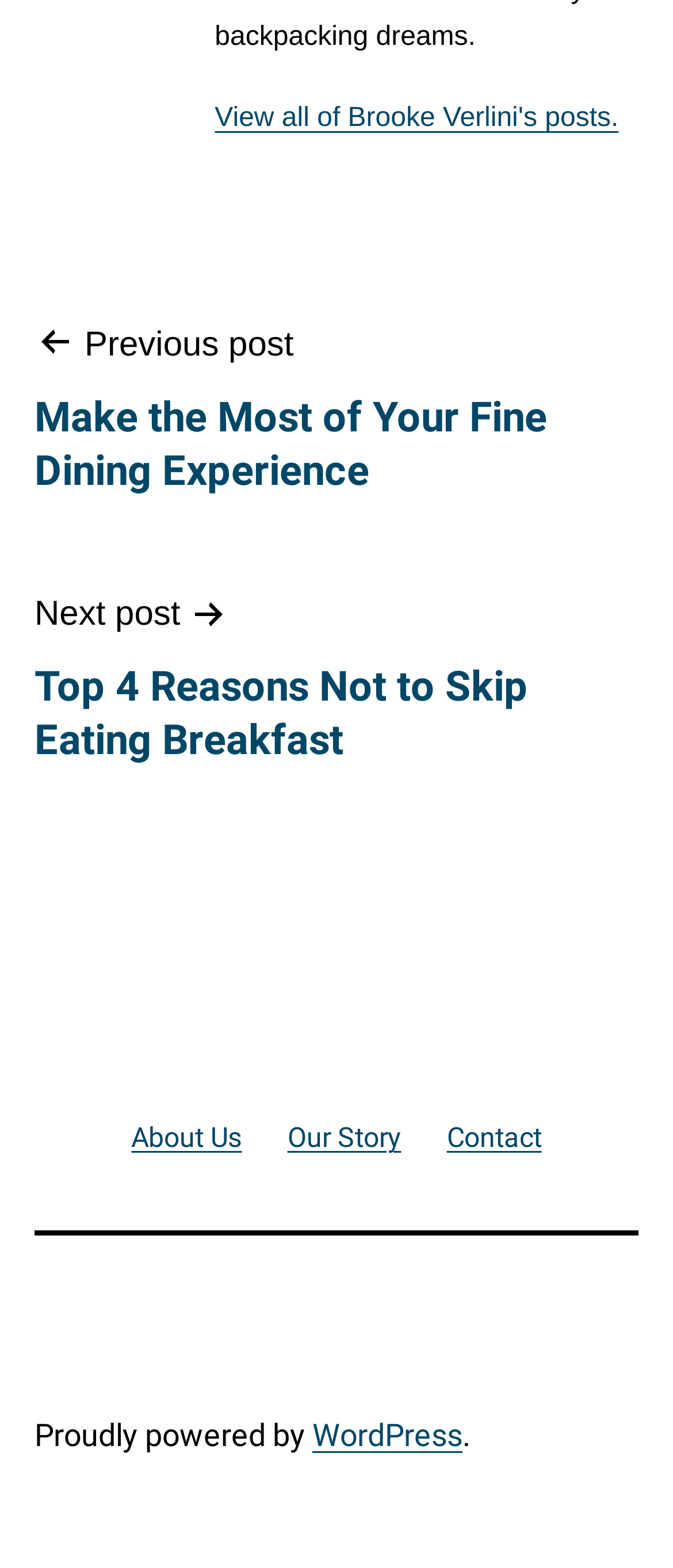Provide a brief response to the question below using one word or phrase:
What platform is powering the website?

WordPress